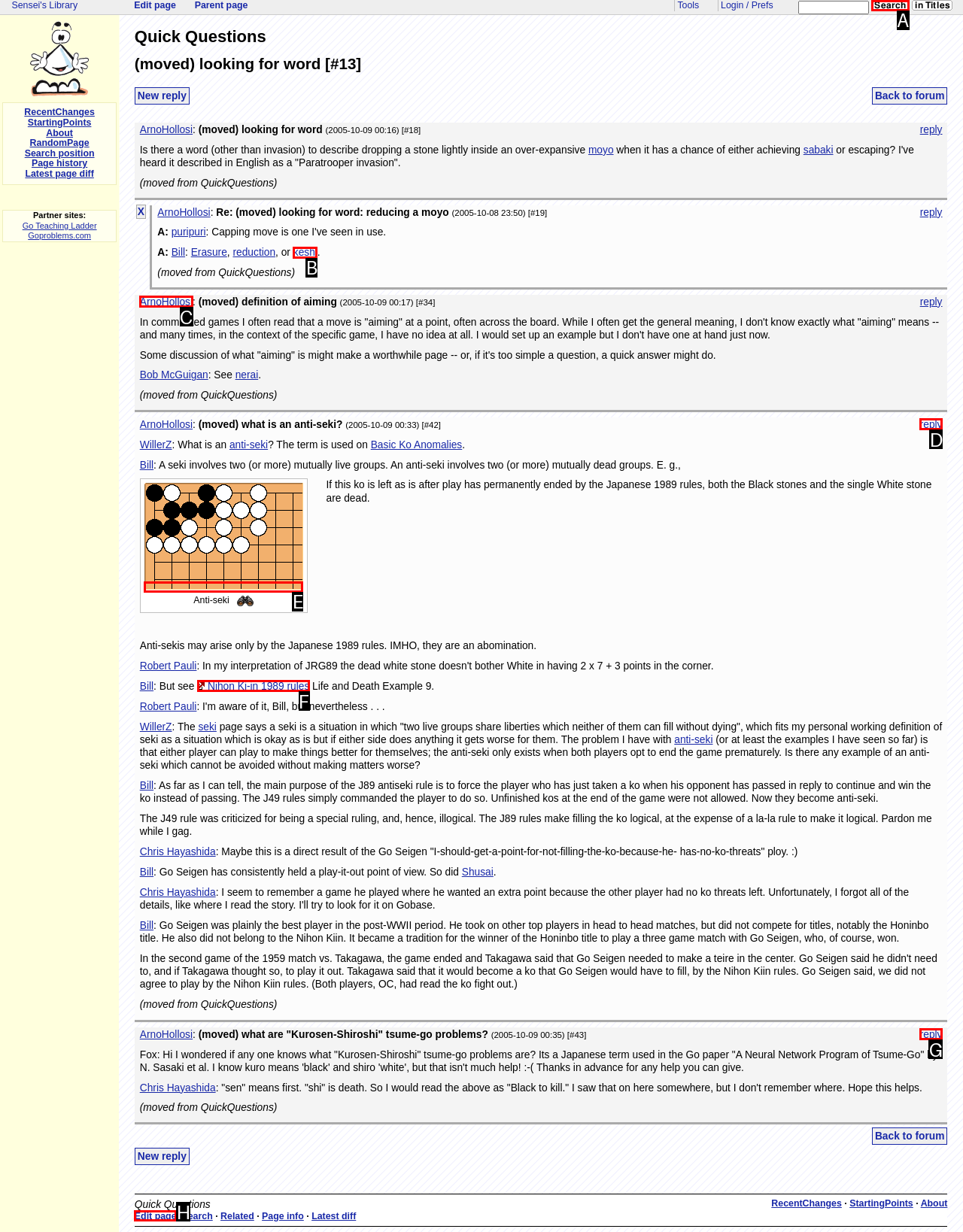Identify the matching UI element based on the description: keshi
Reply with the letter from the available choices.

B